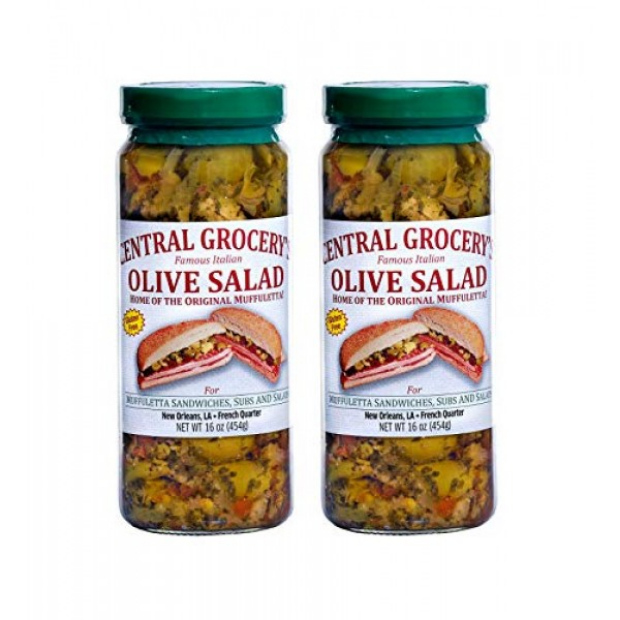Please give a succinct answer using a single word or phrase:
Where does the olive salad originate from?

New Orleans' French Quarter